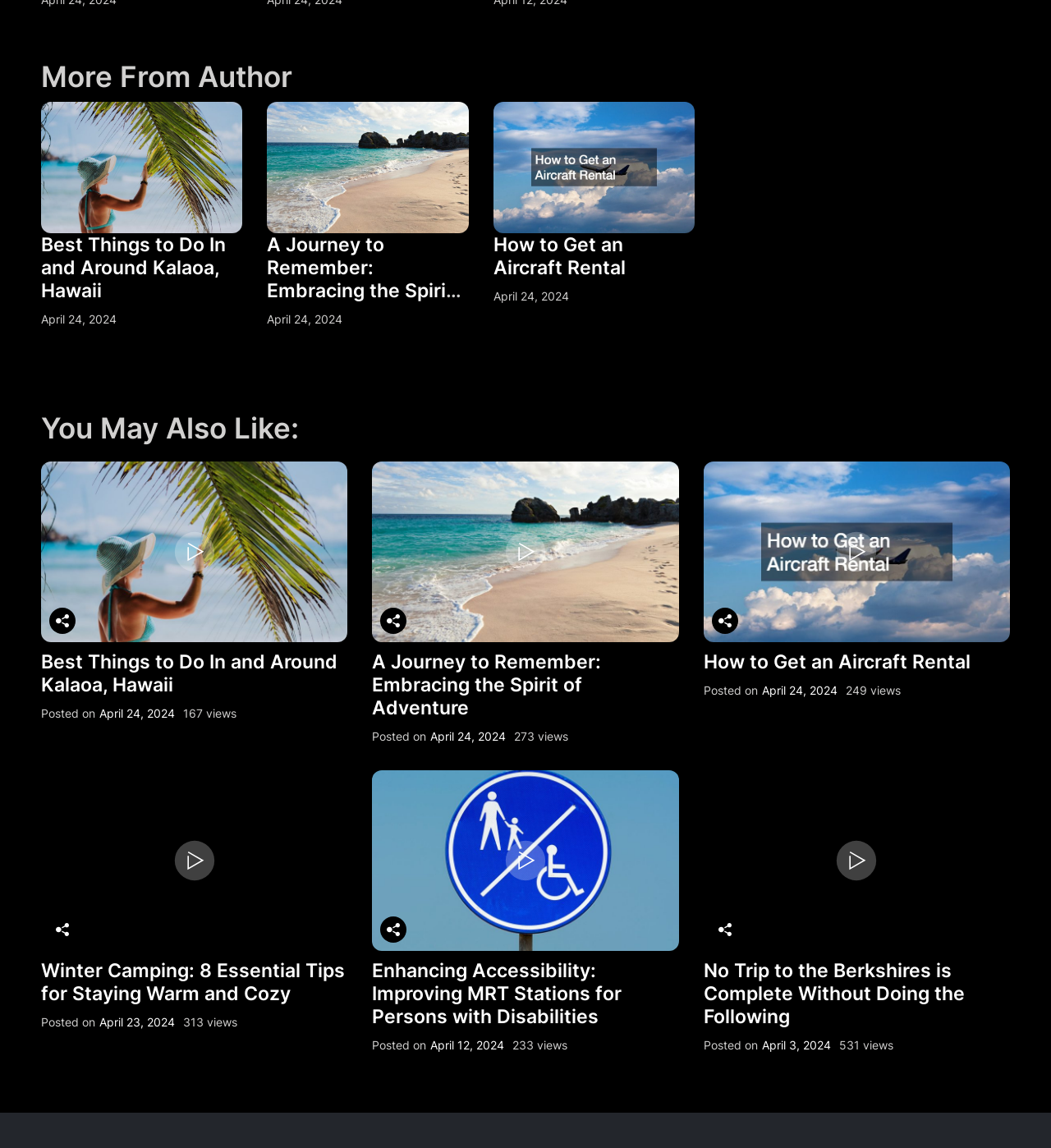Please specify the bounding box coordinates for the clickable region that will help you carry out the instruction: "Click on the article 'Best Things to Do In and Around Kalaoa, Hawaii'".

[0.039, 0.088, 0.231, 0.203]